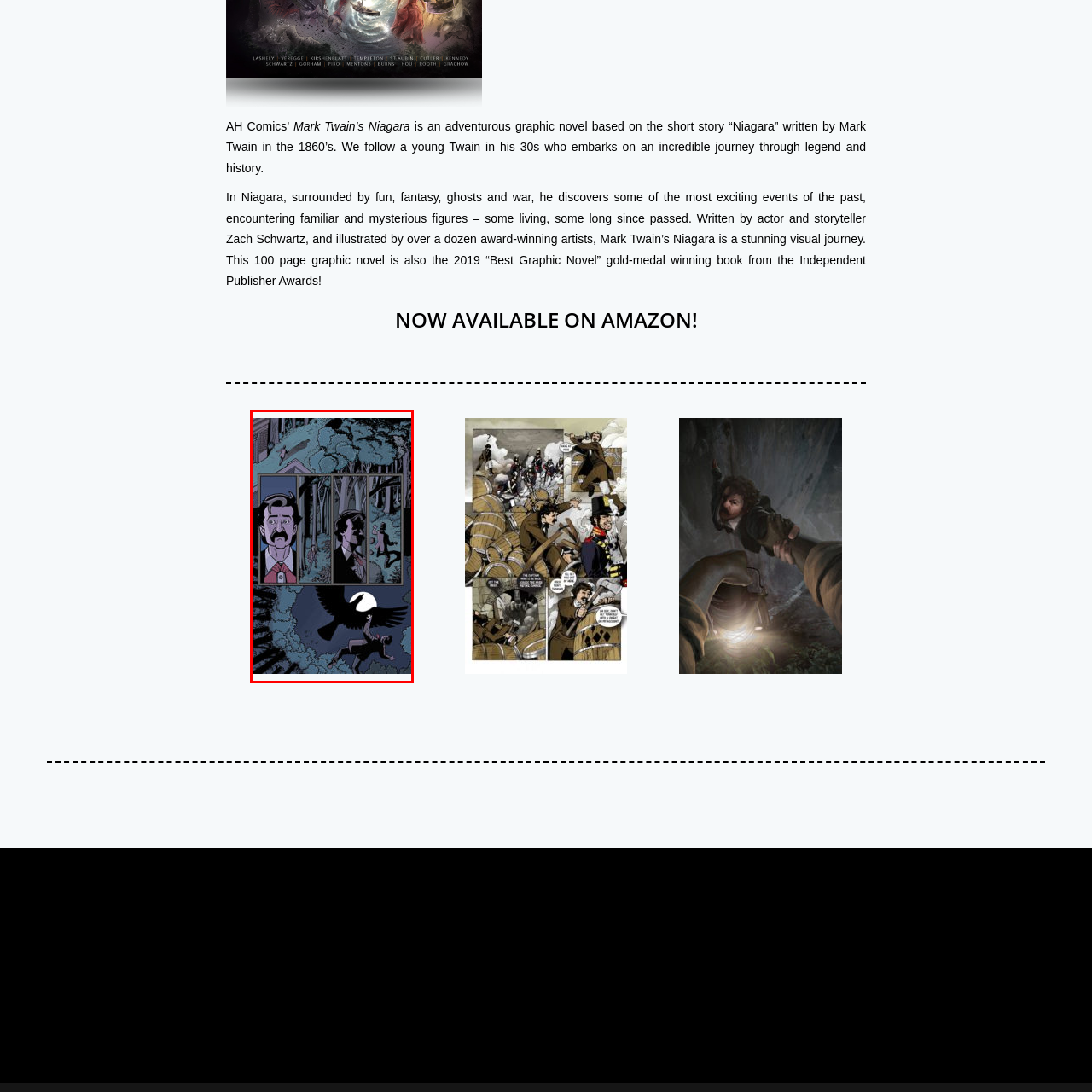Please look at the image highlighted by the red box, Is the graphic novel based on a true story?
 Provide your answer using a single word or phrase.

No